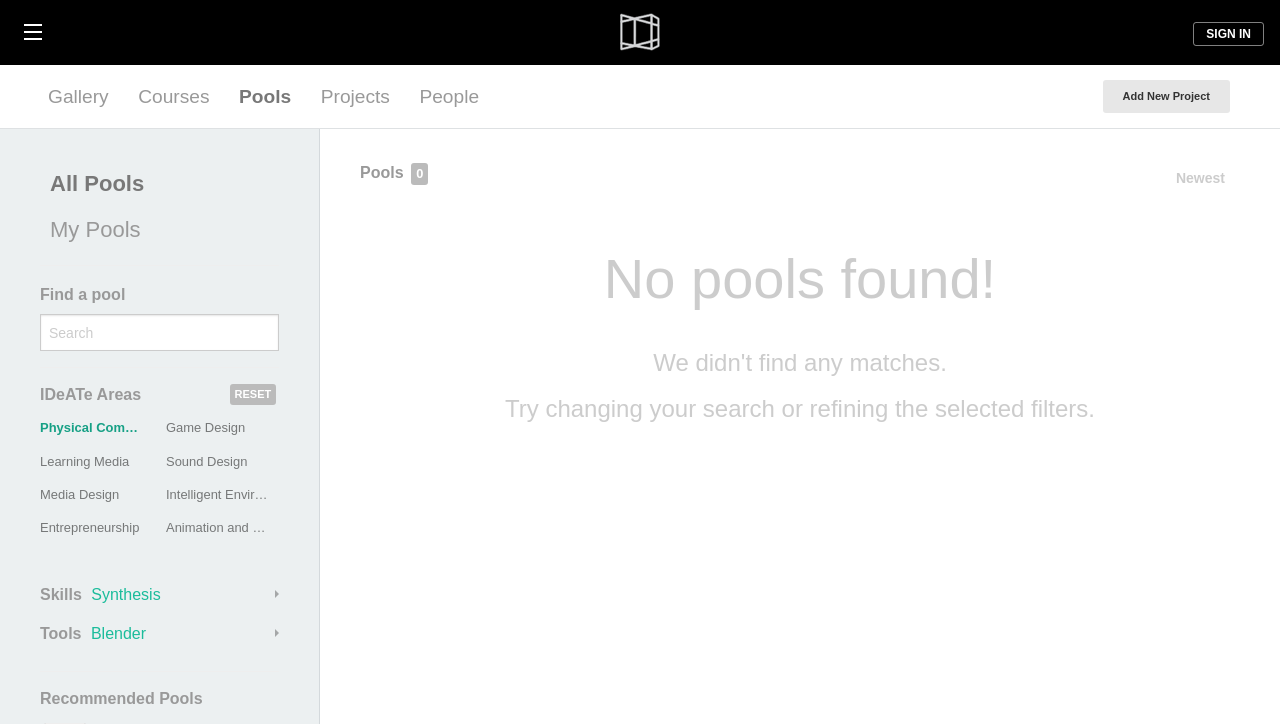Specify the bounding box coordinates of the area to click in order to follow the given instruction: "Enter your name."

None